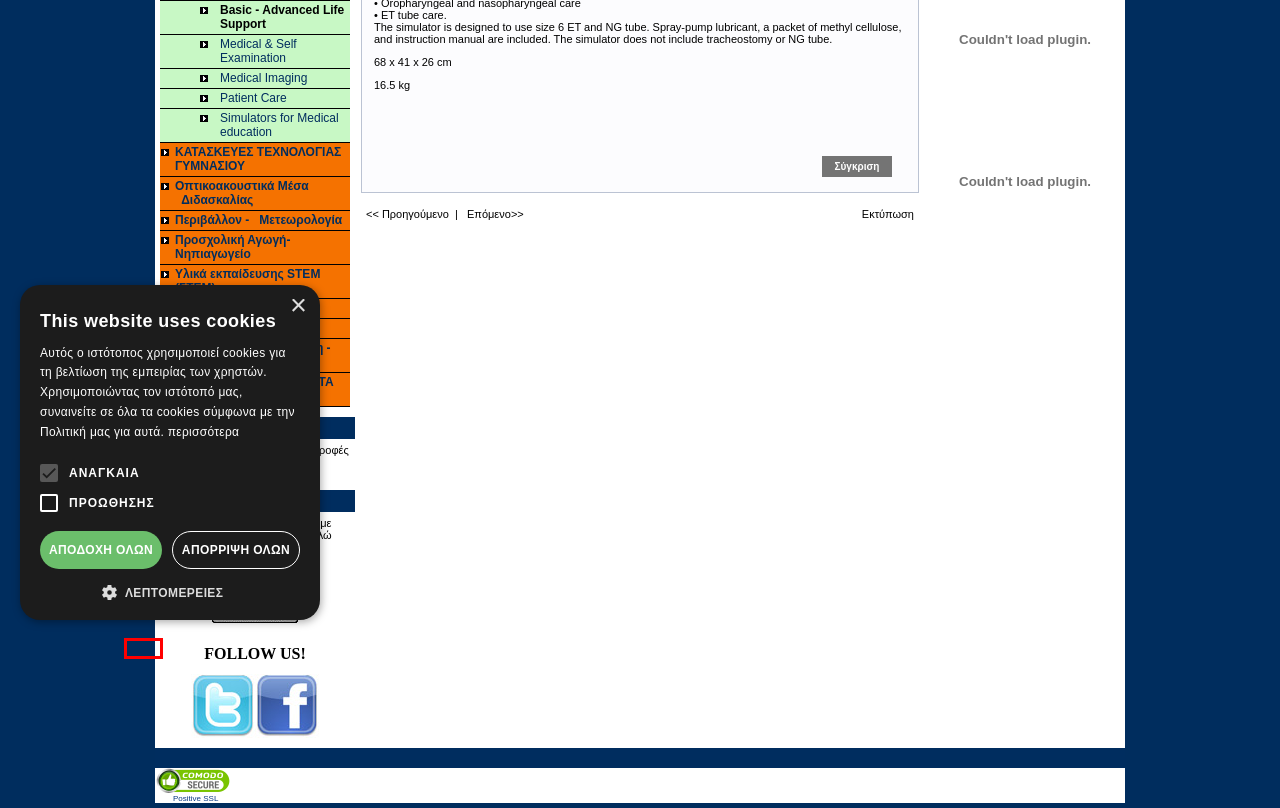You have a screenshot of a webpage with a red bounding box around an element. Select the webpage description that best matches the new webpage after clicking the element within the red bounding box. Here are the descriptions:
A. Πρωτοβάθμια εκπαίδευση - Δημοτικό Σχολείο - atas
B. PositiveSSL® - The Official PositiveSSL® Site | PositiveSSL Certificates
C. Γεωγραφία - Γεωλογία - atas
D. Microsoft Privacy Statement – Microsoft privacy
E. Προσχολική Αγωγή- Νηπιαγωγείο - atas
F. Cookie-Script: GDPR | CCPA | ePR cookie compliance solution
G. Cookie report for website: atas.gr
H. atas

G